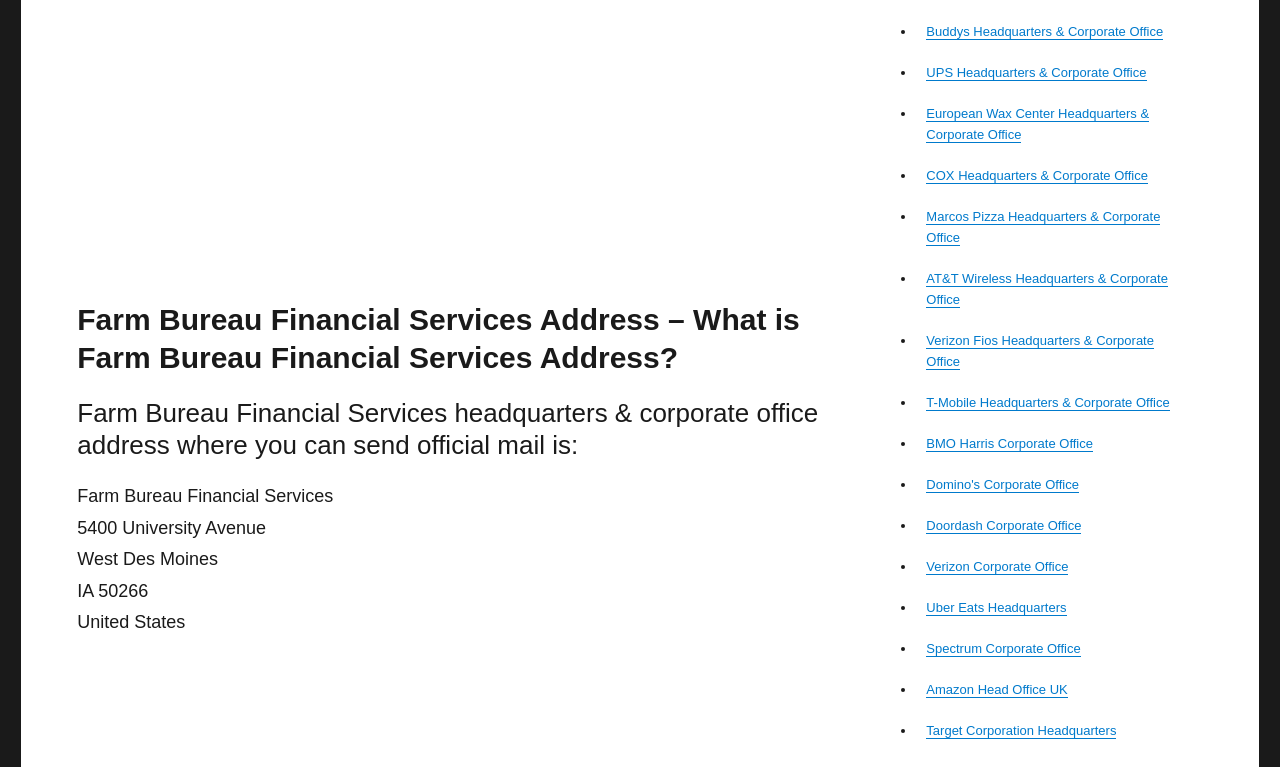Please find the bounding box coordinates of the clickable region needed to complete the following instruction: "Search for something". The bounding box coordinates must consist of four float numbers between 0 and 1, i.e., [left, top, right, bottom].

None